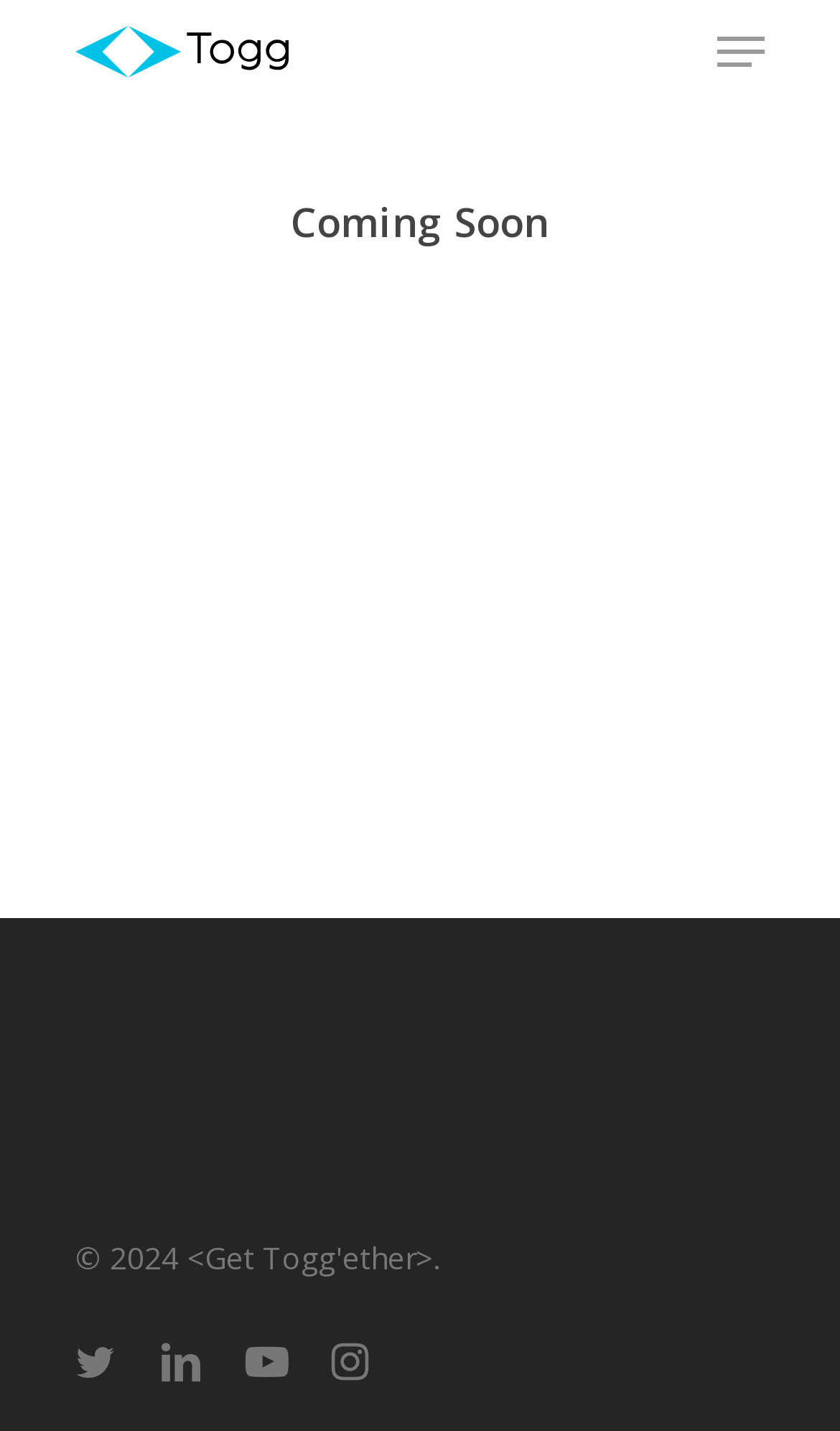Please give a short response to the question using one word or a phrase:
What is the position of the navigation menu?

Top right